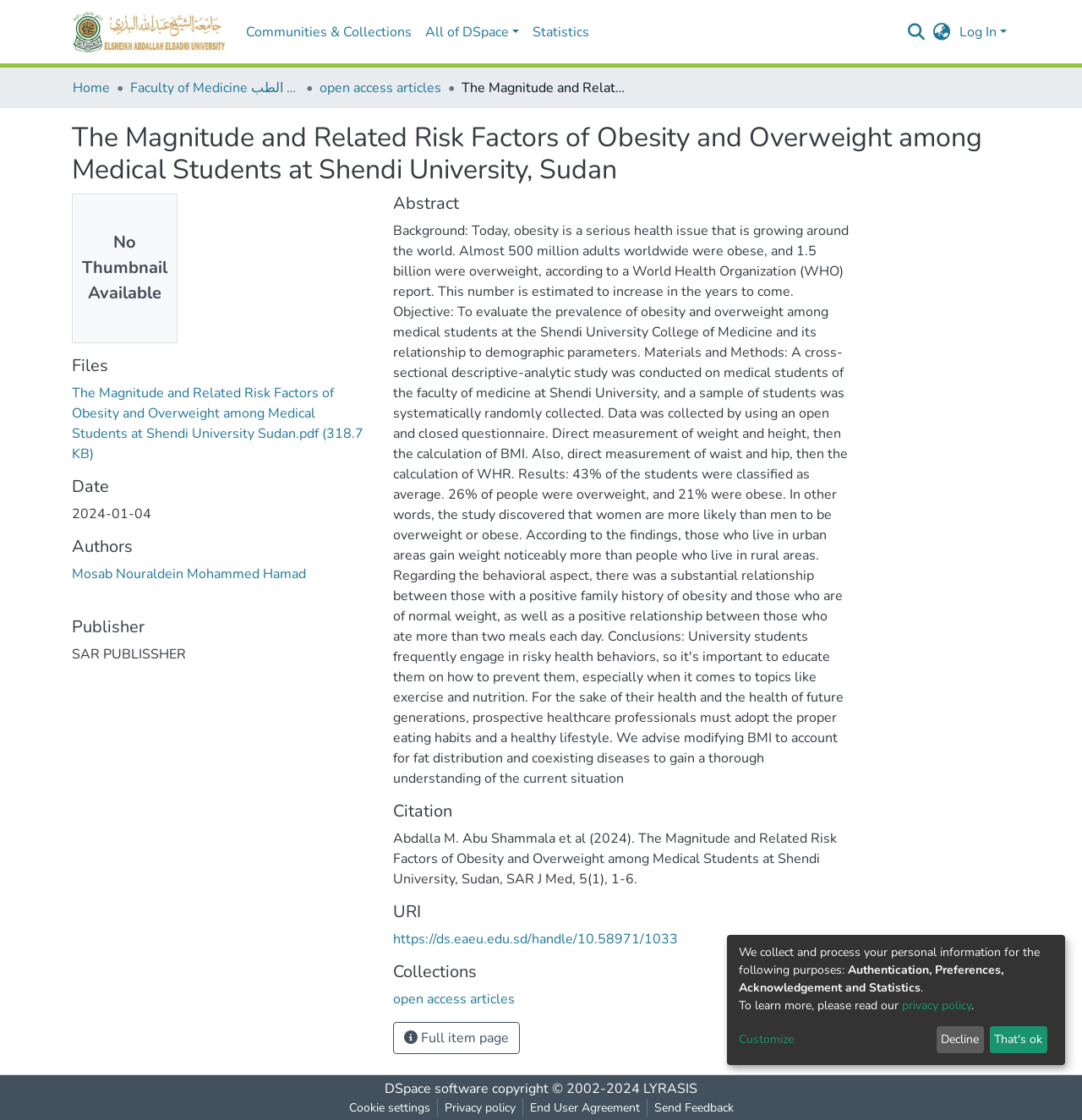Given the content of the image, can you provide a detailed answer to the question?
Who is the author of the article?

The author's name can be found in the section 'Authors' on the webpage. The link 'Mosab Nouraldein Mohammed Hamad' is listed under the 'Authors' heading.